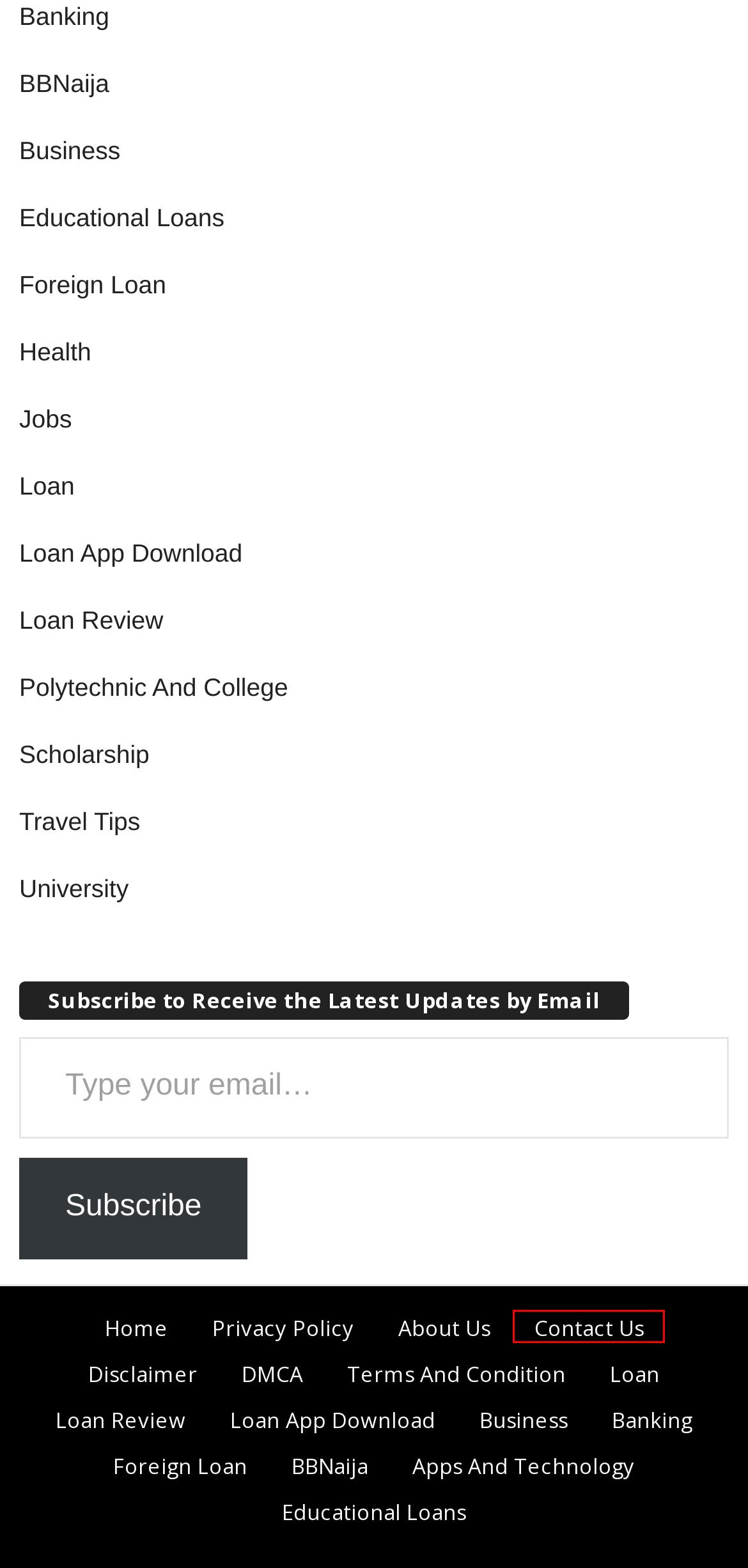You are provided with a screenshot of a webpage highlighting a UI element with a red bounding box. Choose the most suitable webpage description that matches the new page after clicking the element in the bounding box. Here are the candidates:
A. Contact Us | Lending Naija
B. Polytechnic And College | Lending Naija
C. DMCA | Lending Naija
D. Privacy Policy | Lending Naija
E. About Us | Lending Naija
F. Health | Lending Naija
G. Terms And Condition | Lending Naija
H. Disclaimer | Lending Naija

A